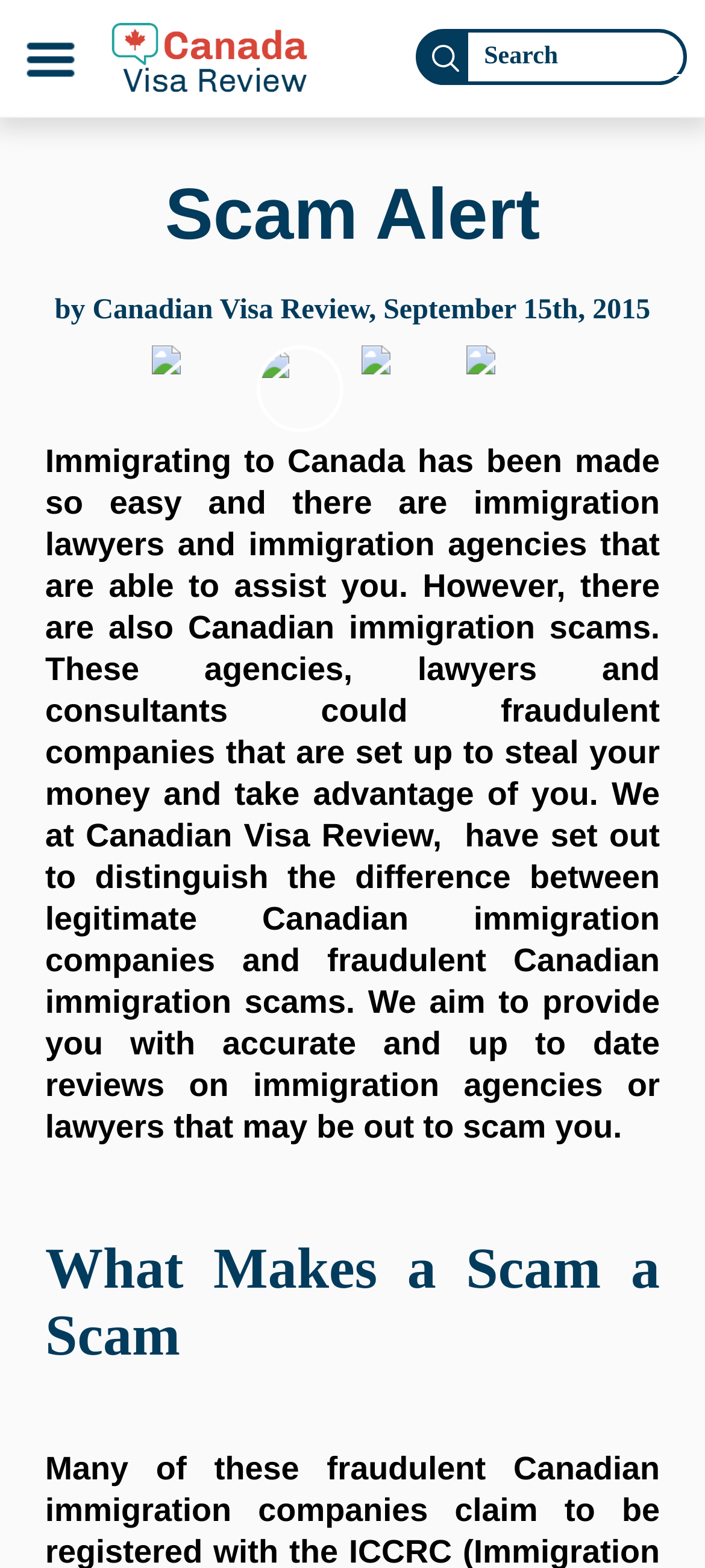Give a short answer using one word or phrase for the question:
What is the topic of the section below the main heading?

What Makes a Scam a Scam